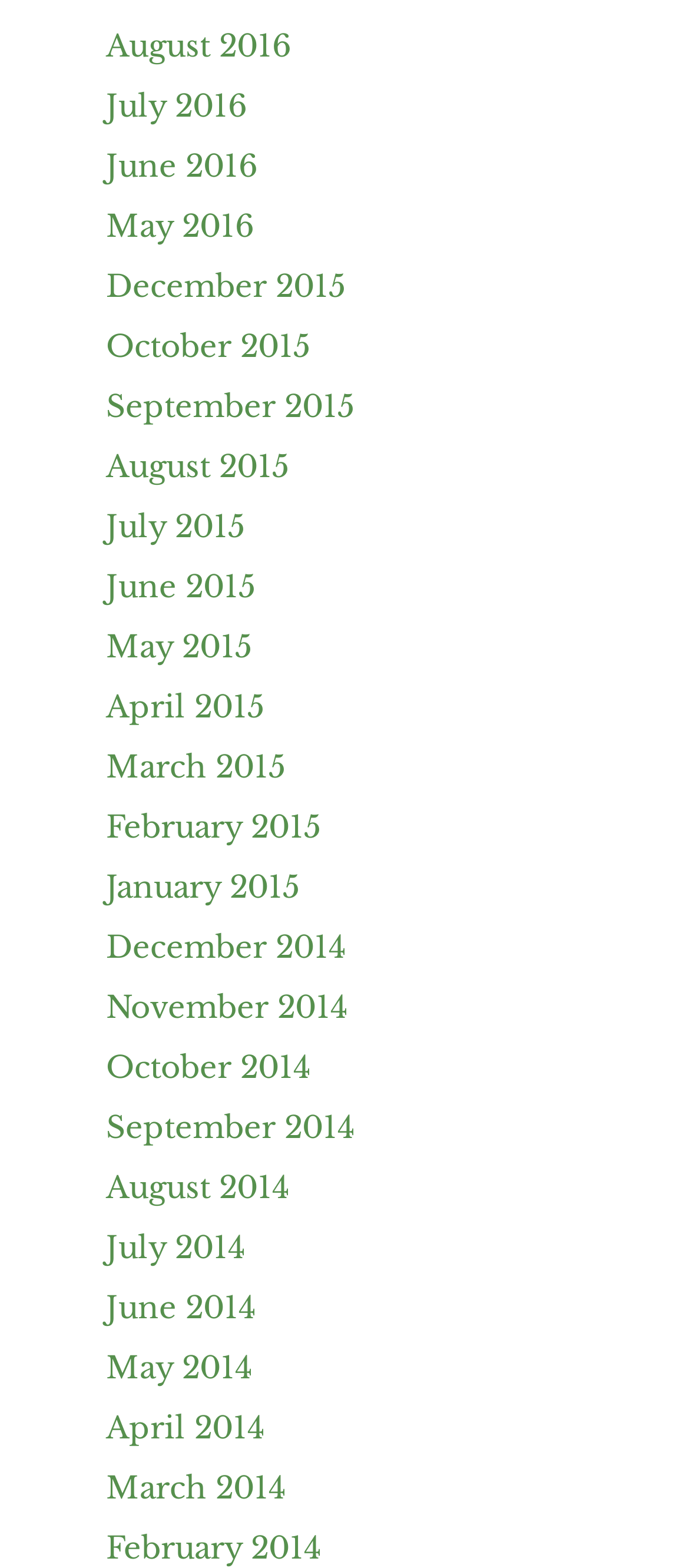Could you specify the bounding box coordinates for the clickable section to complete the following instruction: "view August 2016"?

[0.154, 0.018, 0.423, 0.042]